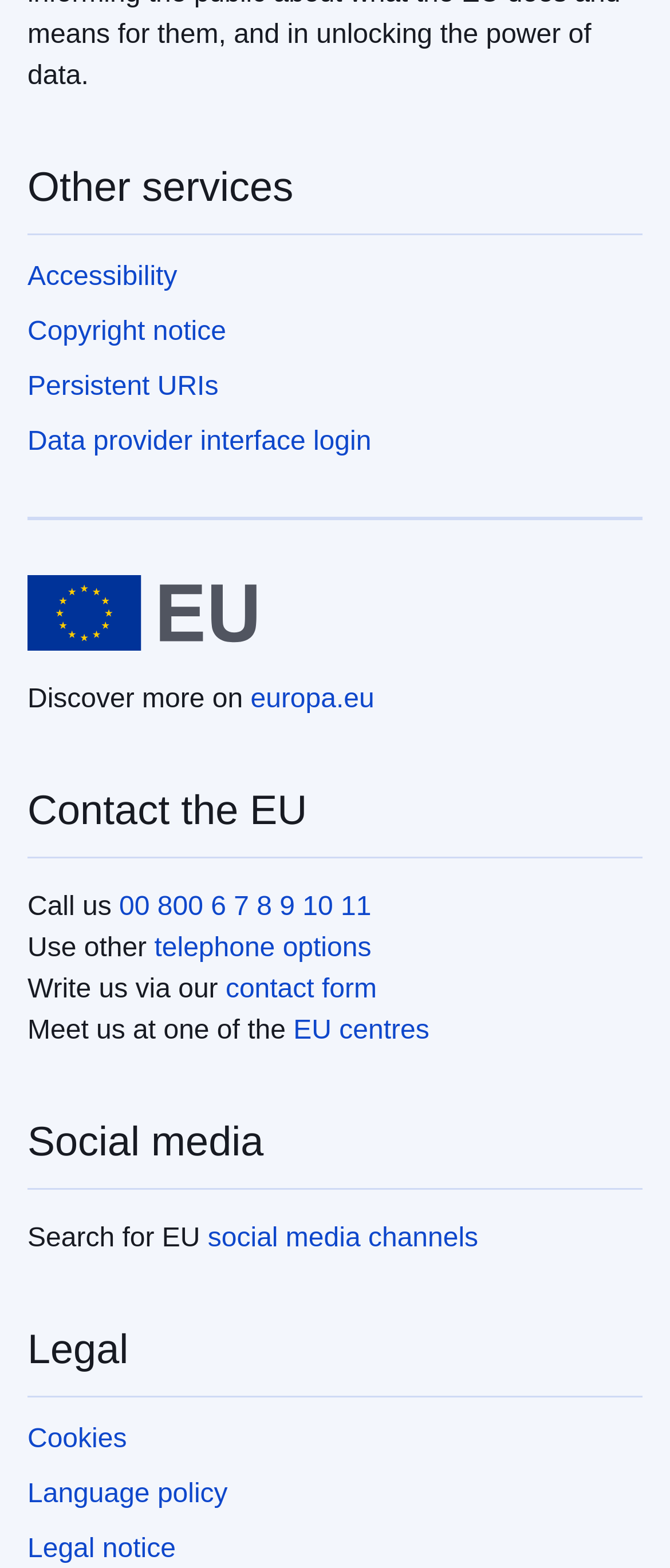Determine the bounding box coordinates of the area to click in order to meet this instruction: "Call 00 800 6 7 8 9 10 11".

[0.178, 0.569, 0.554, 0.587]